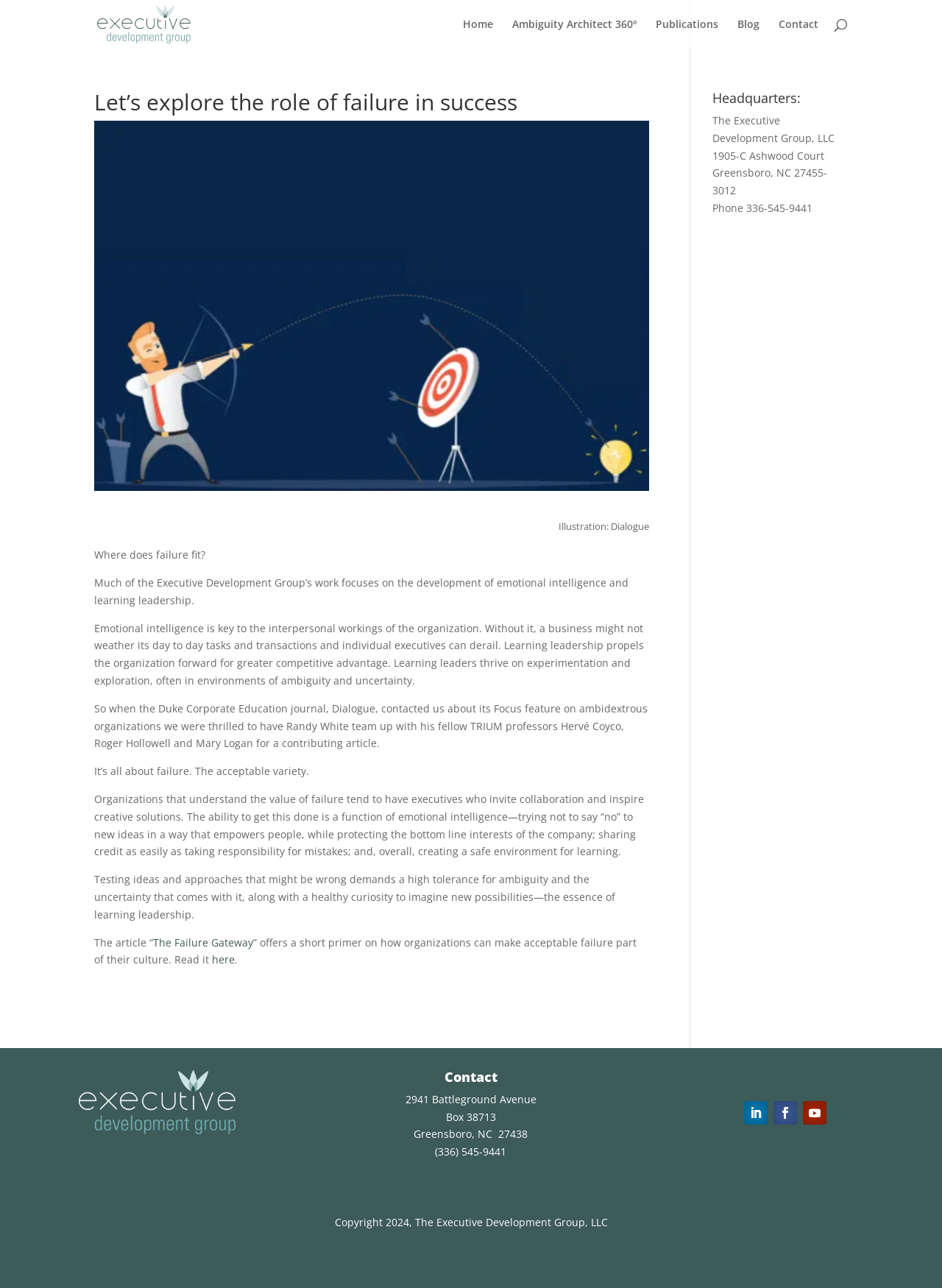Can you locate the main headline on this webpage and provide its text content?

Let’s explore the role of failure in success